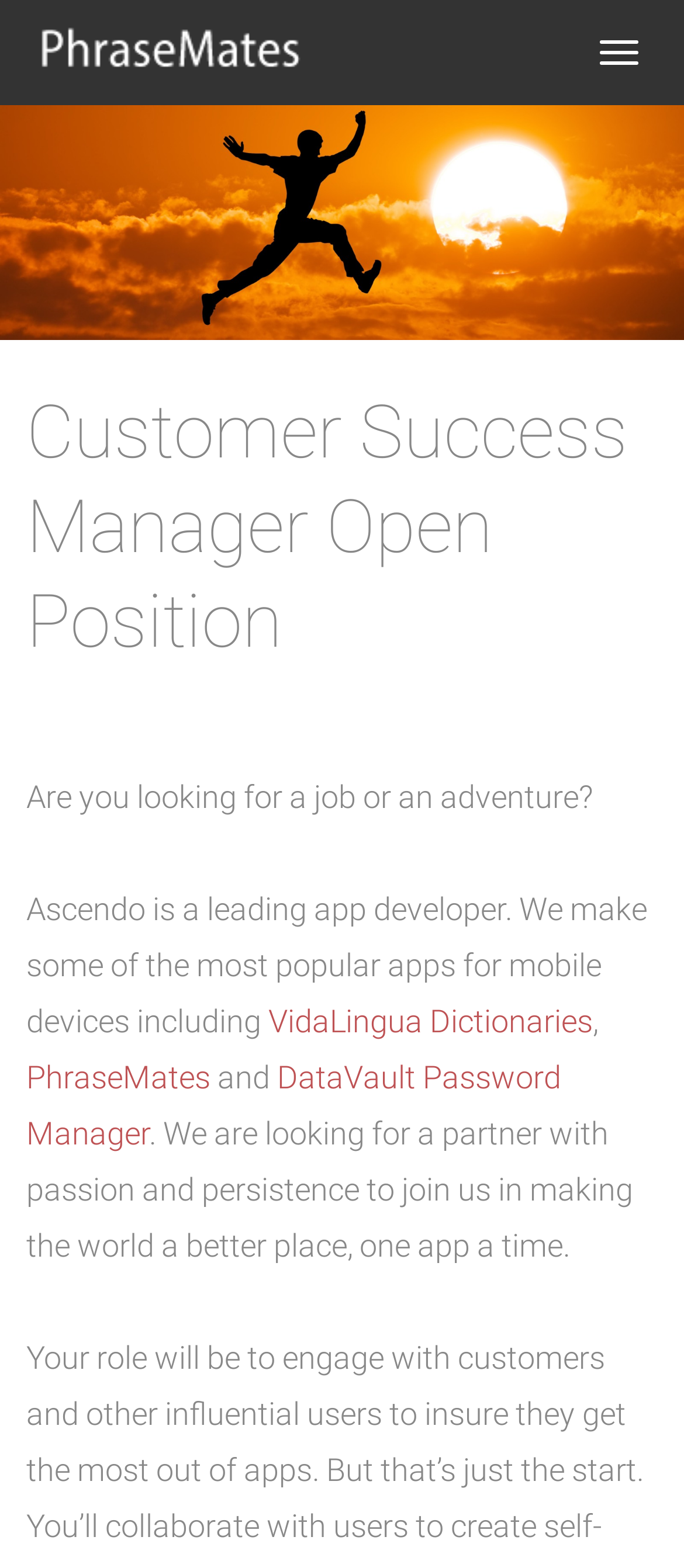Given the content of the image, can you provide a detailed answer to the question?
What is the tone of the job description?

The tone of the job description can be inferred from the StaticText element that says 'Are you looking for a job or an adventure?' which suggests that the company is looking for someone who is not just looking for a job, but an adventure.